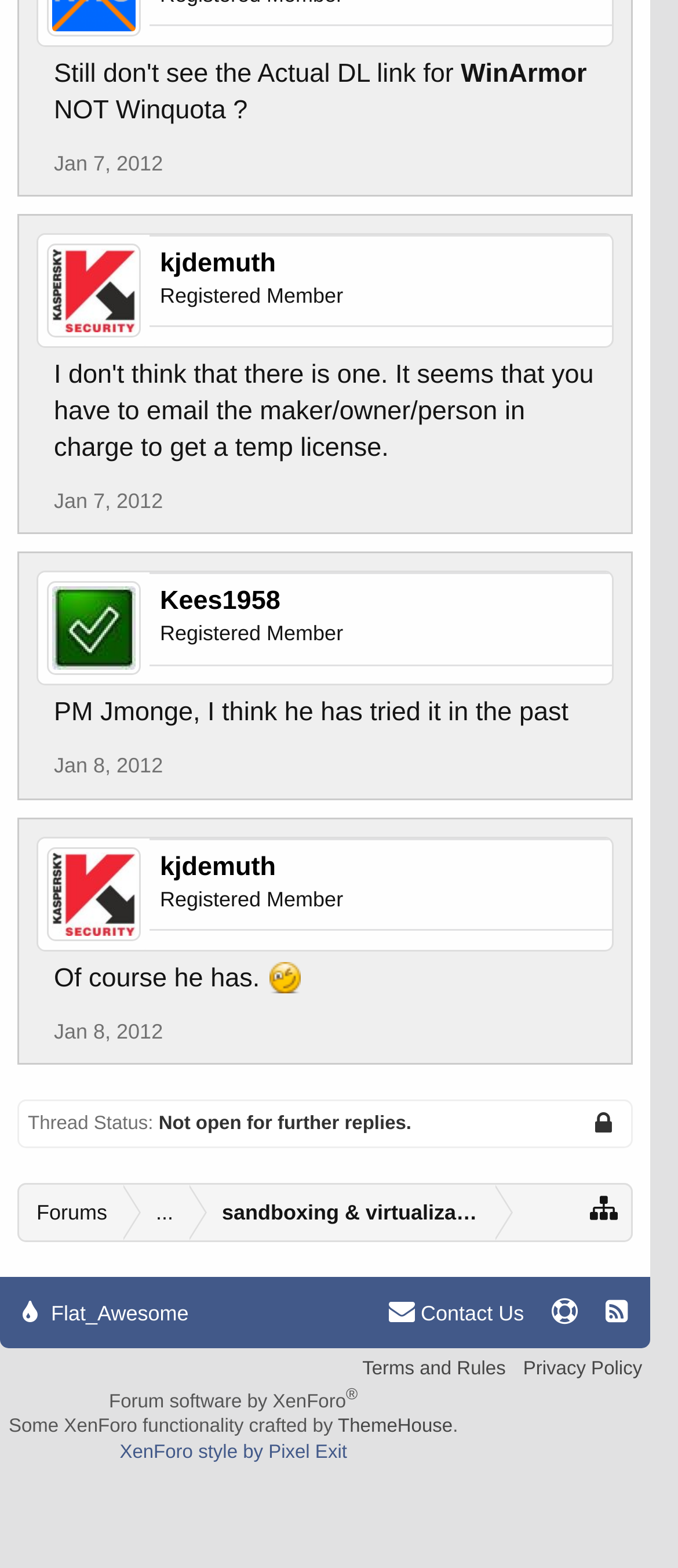What is the name of the forum software?
Refer to the screenshot and answer in one word or phrase.

XenForo